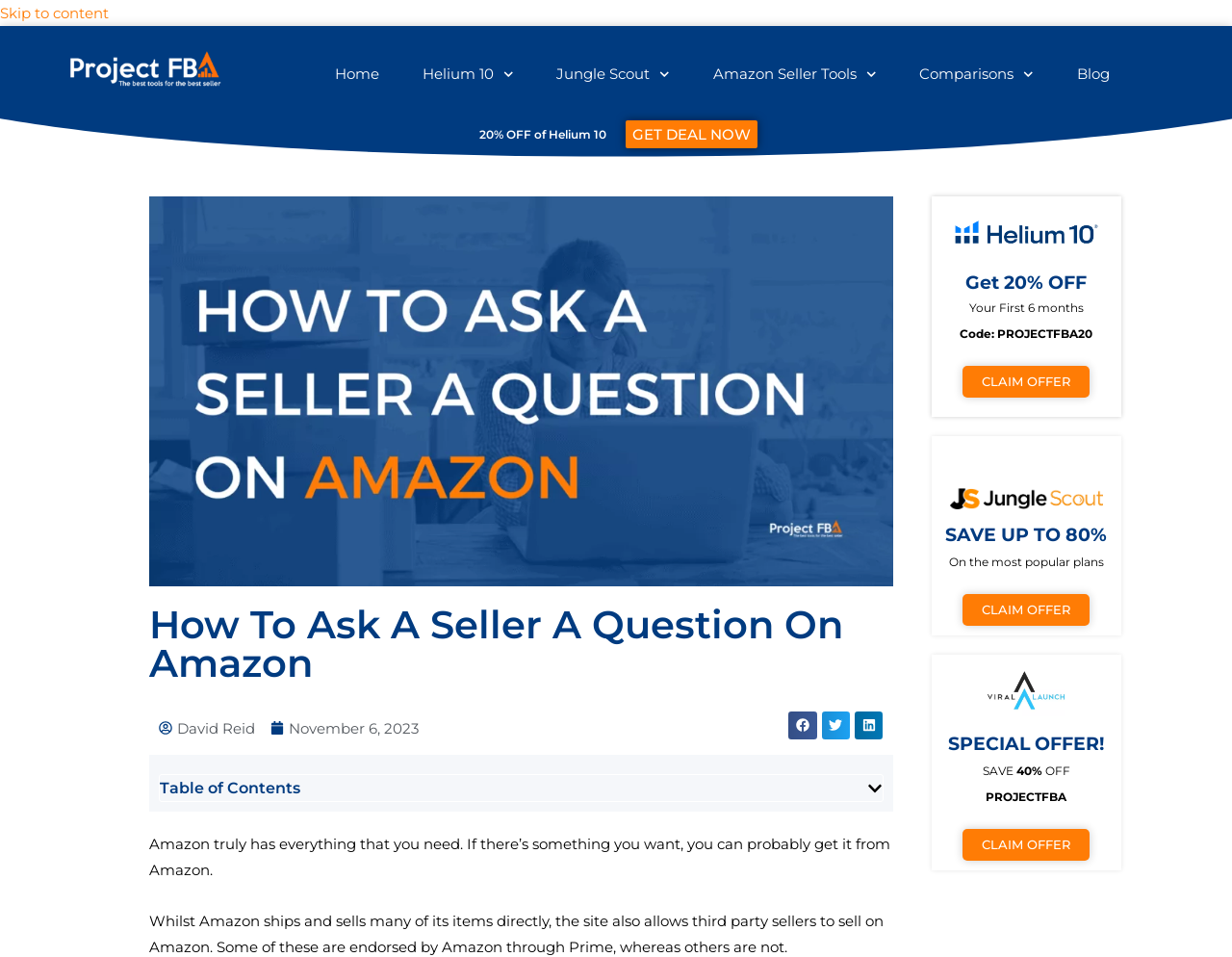Find the bounding box coordinates of the element I should click to carry out the following instruction: "Share on facebook".

[0.64, 0.743, 0.663, 0.772]